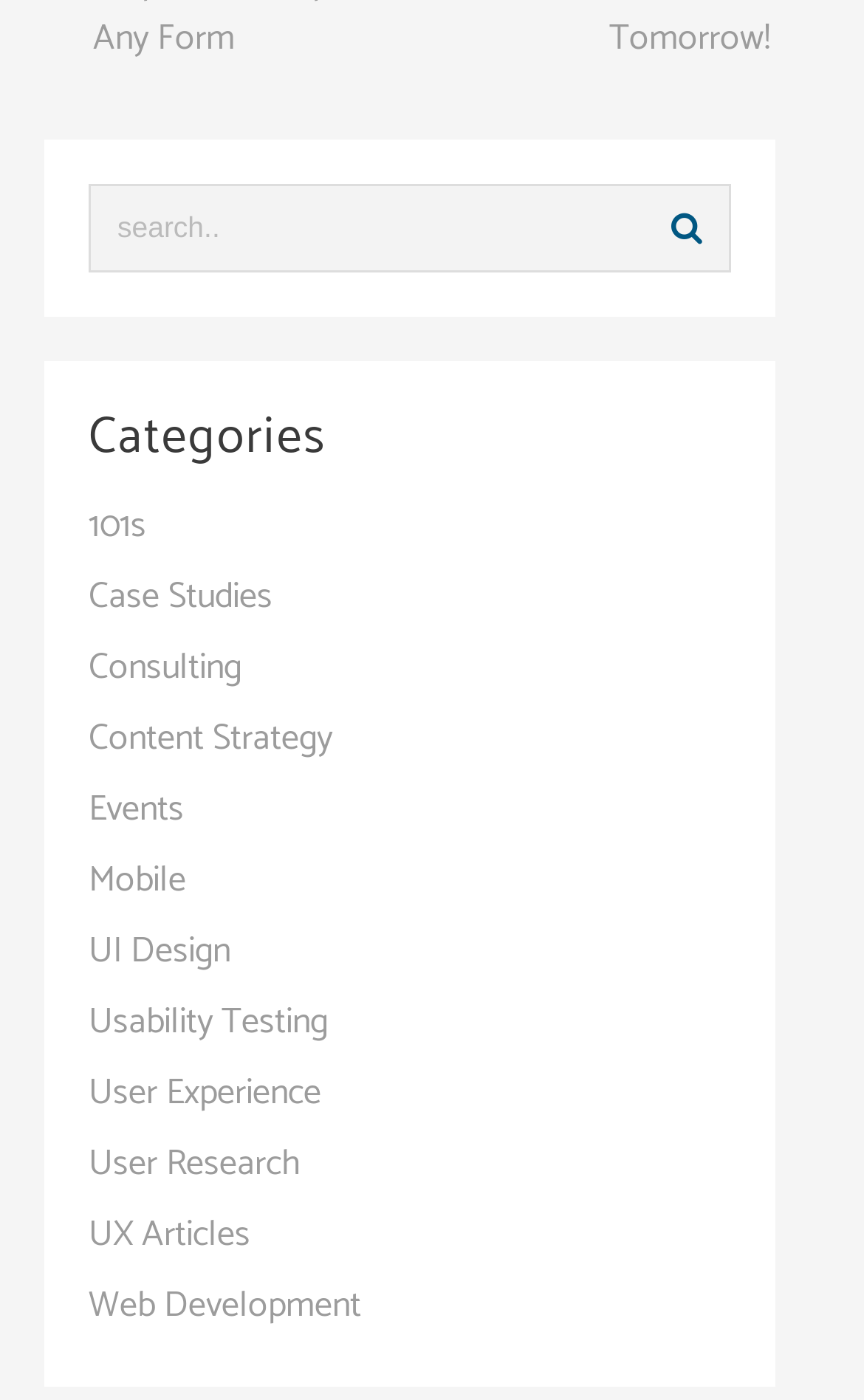Locate the bounding box coordinates of the element that should be clicked to execute the following instruction: "browse Web Development".

[0.103, 0.911, 0.418, 0.954]